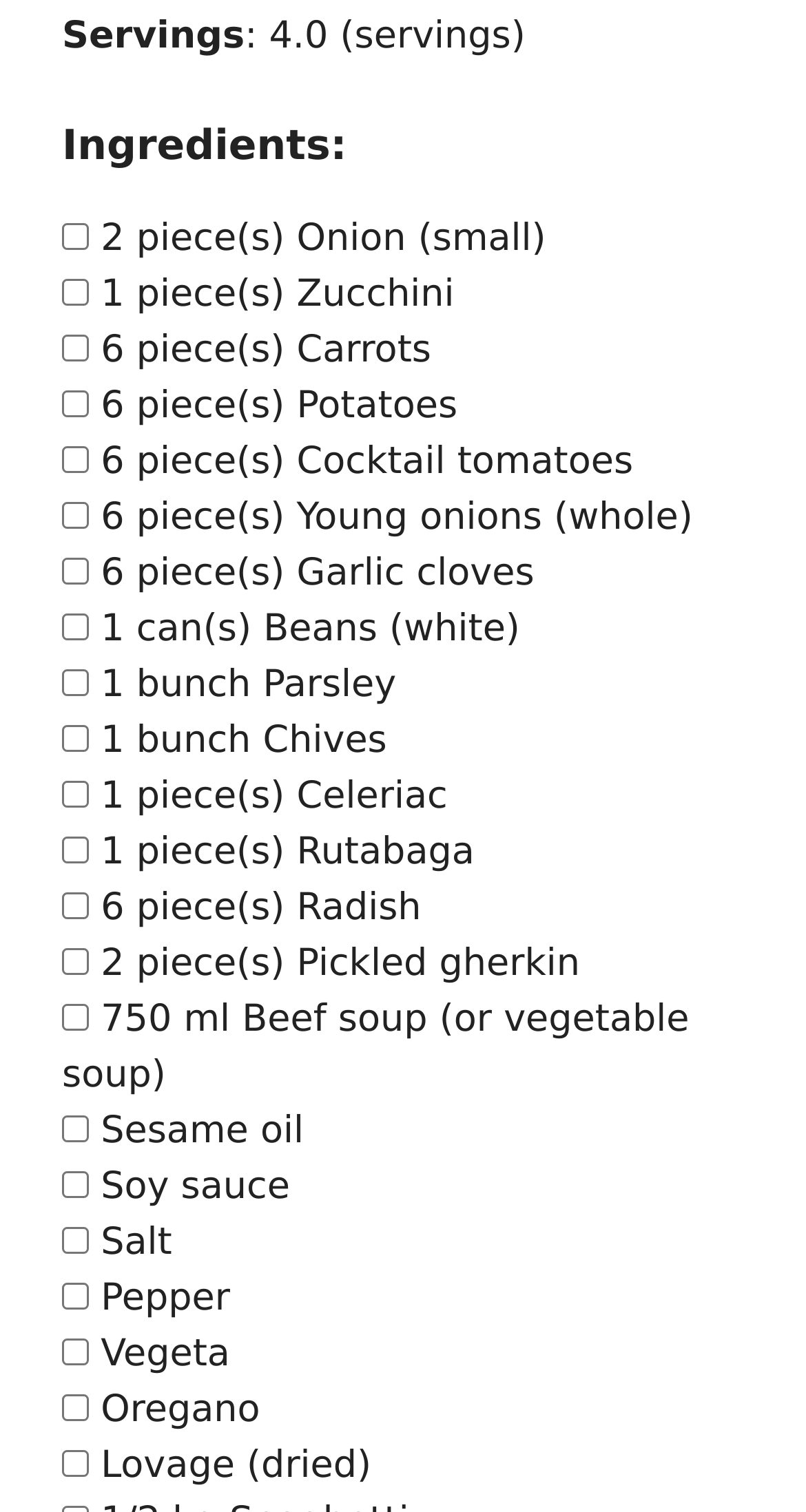Locate the bounding box coordinates of the clickable part needed for the task: "Choose the Sesame oil ingredient".

[0.077, 0.737, 0.11, 0.755]